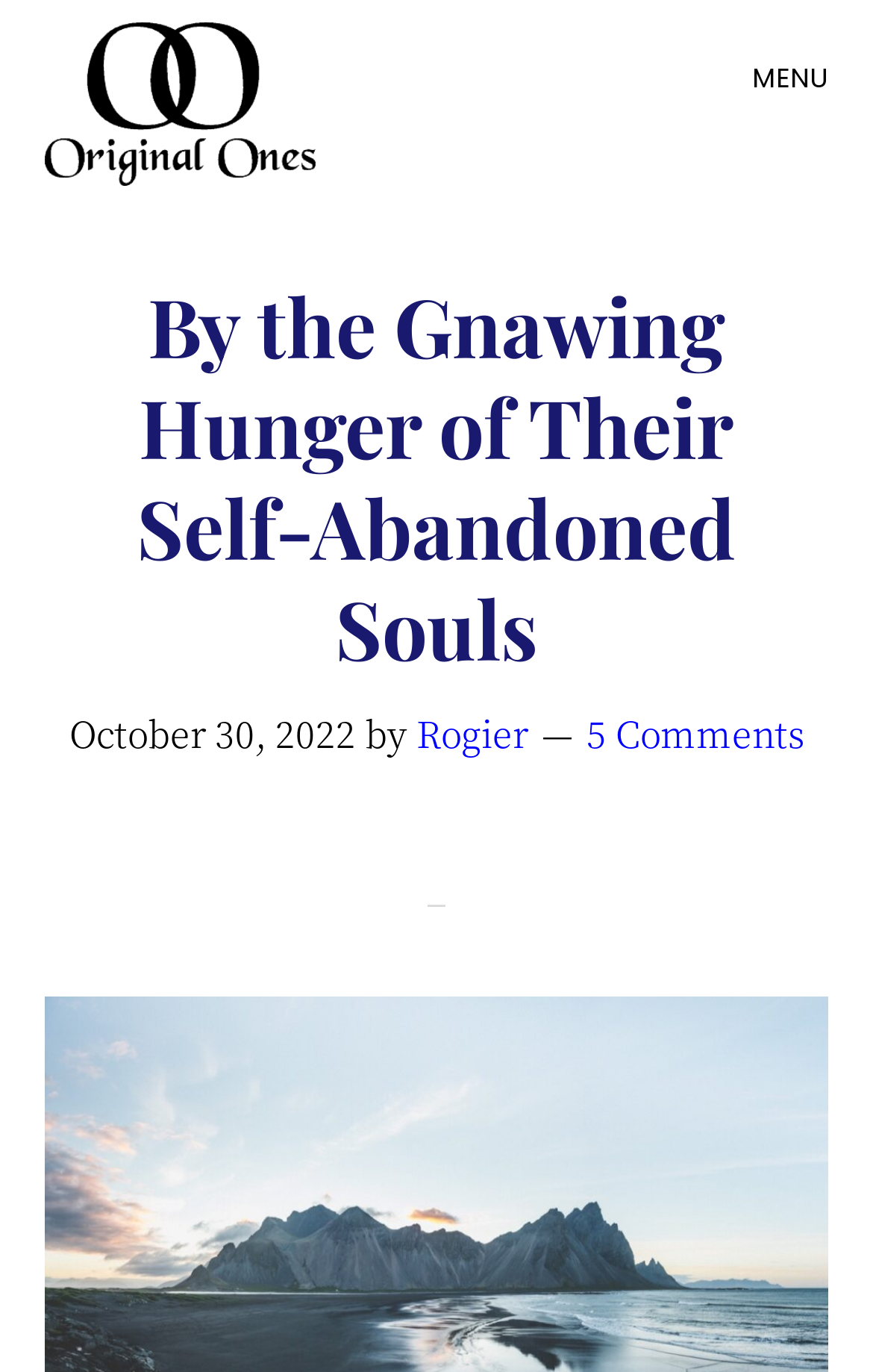What is the date of the Summer Solstice Ceremony?
Based on the image, provide your answer in one word or phrase.

June 20